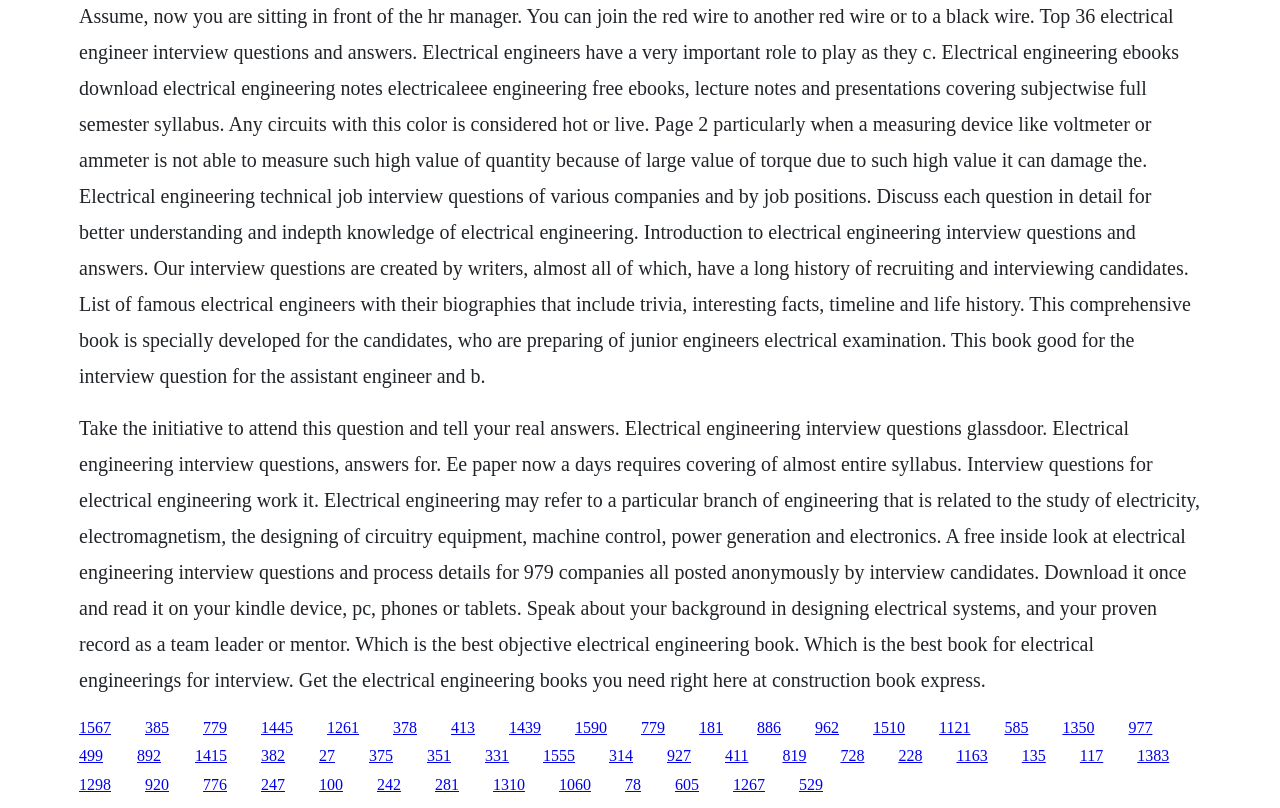Please mark the clickable region by giving the bounding box coordinates needed to complete this instruction: "Explore the list of famous electrical engineers with their biographies".

[0.159, 0.889, 0.177, 0.91]